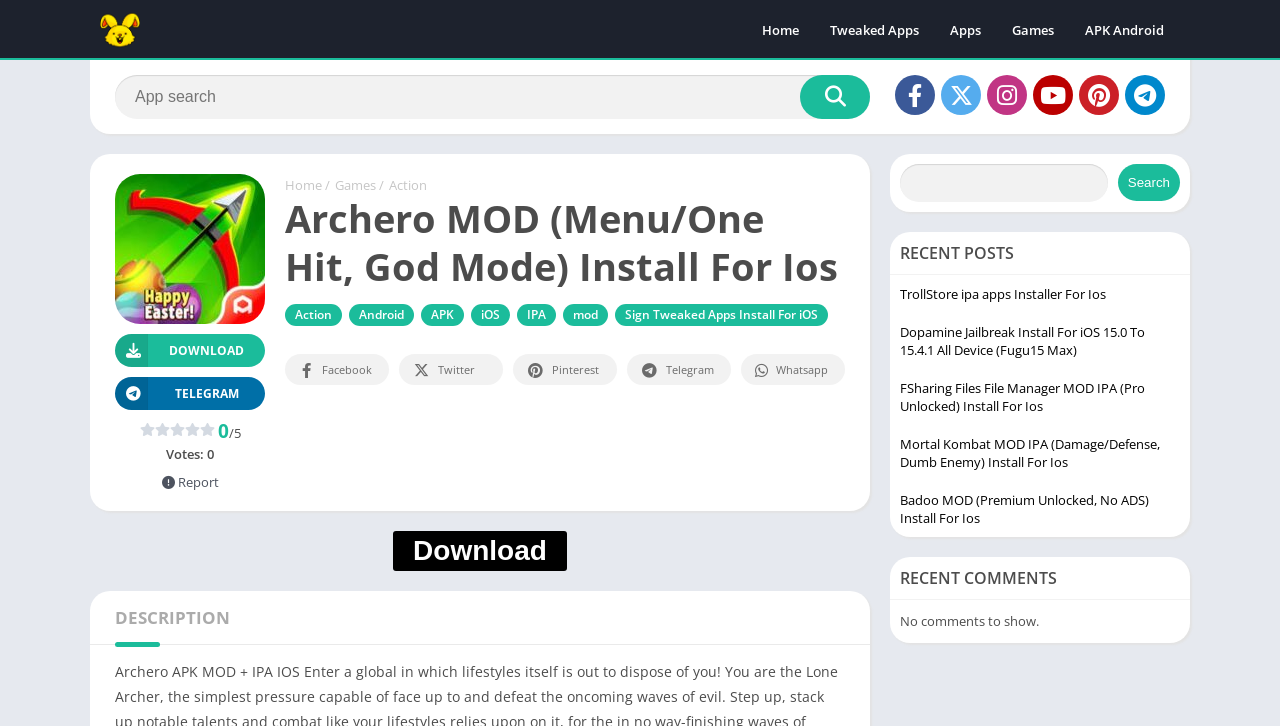Please find the bounding box coordinates of the section that needs to be clicked to achieve this instruction: "Search for something".

[0.09, 0.103, 0.68, 0.164]